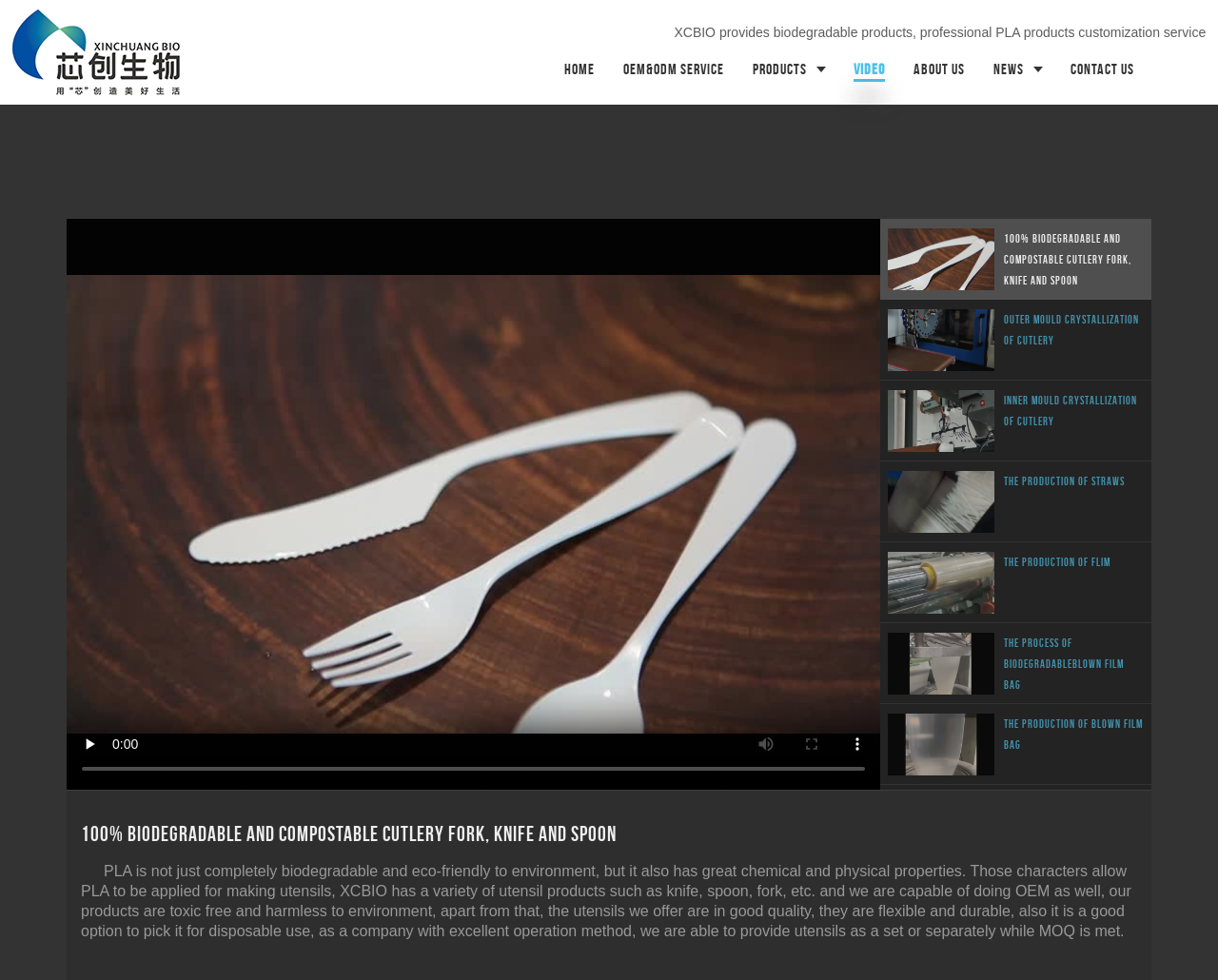What is the purpose of the video on the webpage?
Please provide a comprehensive answer to the question based on the webpage screenshot.

The video is likely used to showcase XCBIO's biodegradable products, as it is located on the webpage alongside images and text describing the products. The video may provide a visual demonstration of the products' features and benefits.